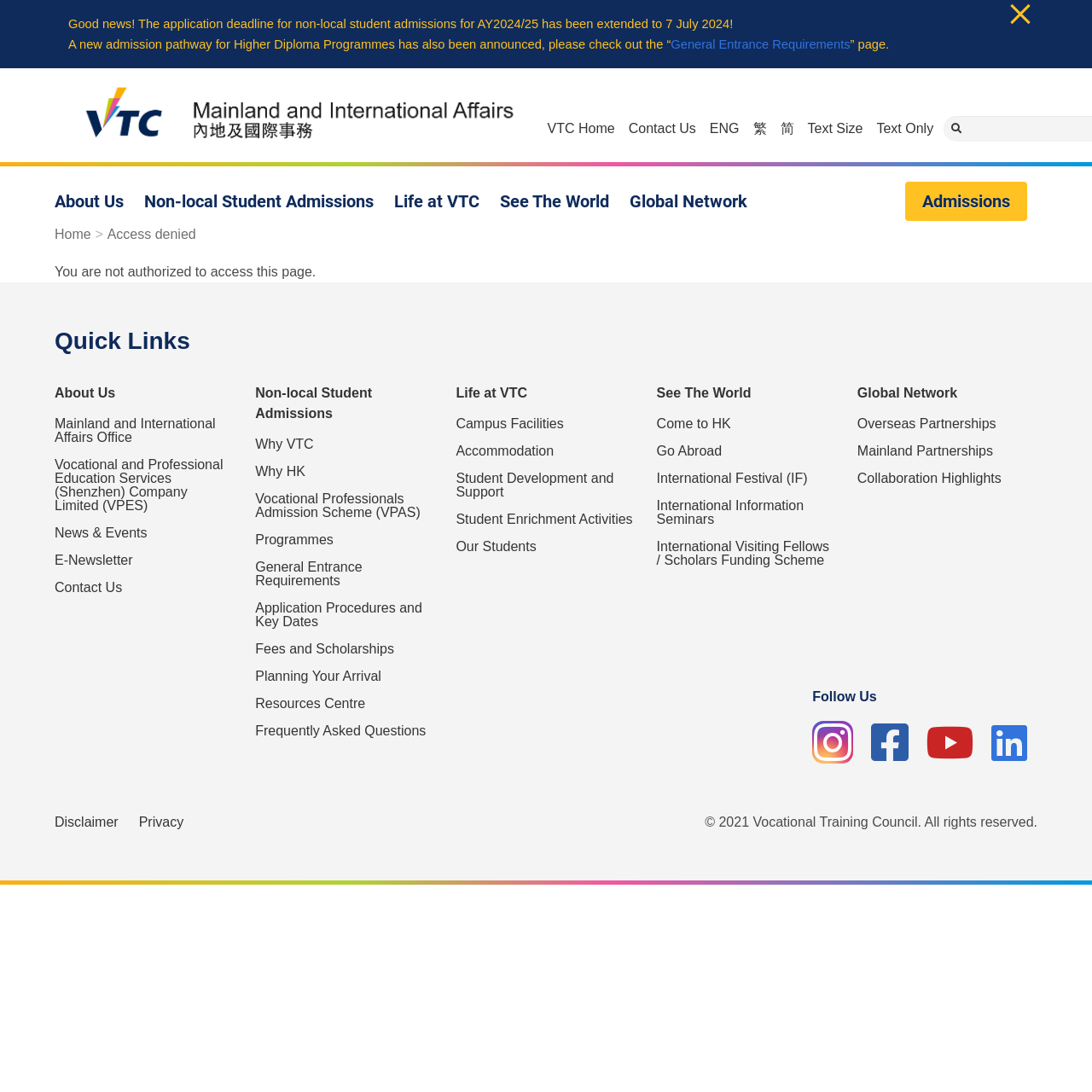Extract the bounding box coordinates for the described element: "Student Development and Support". The coordinates should be represented as four float numbers between 0 and 1: [left, top, right, bottom].

[0.418, 0.431, 0.562, 0.457]